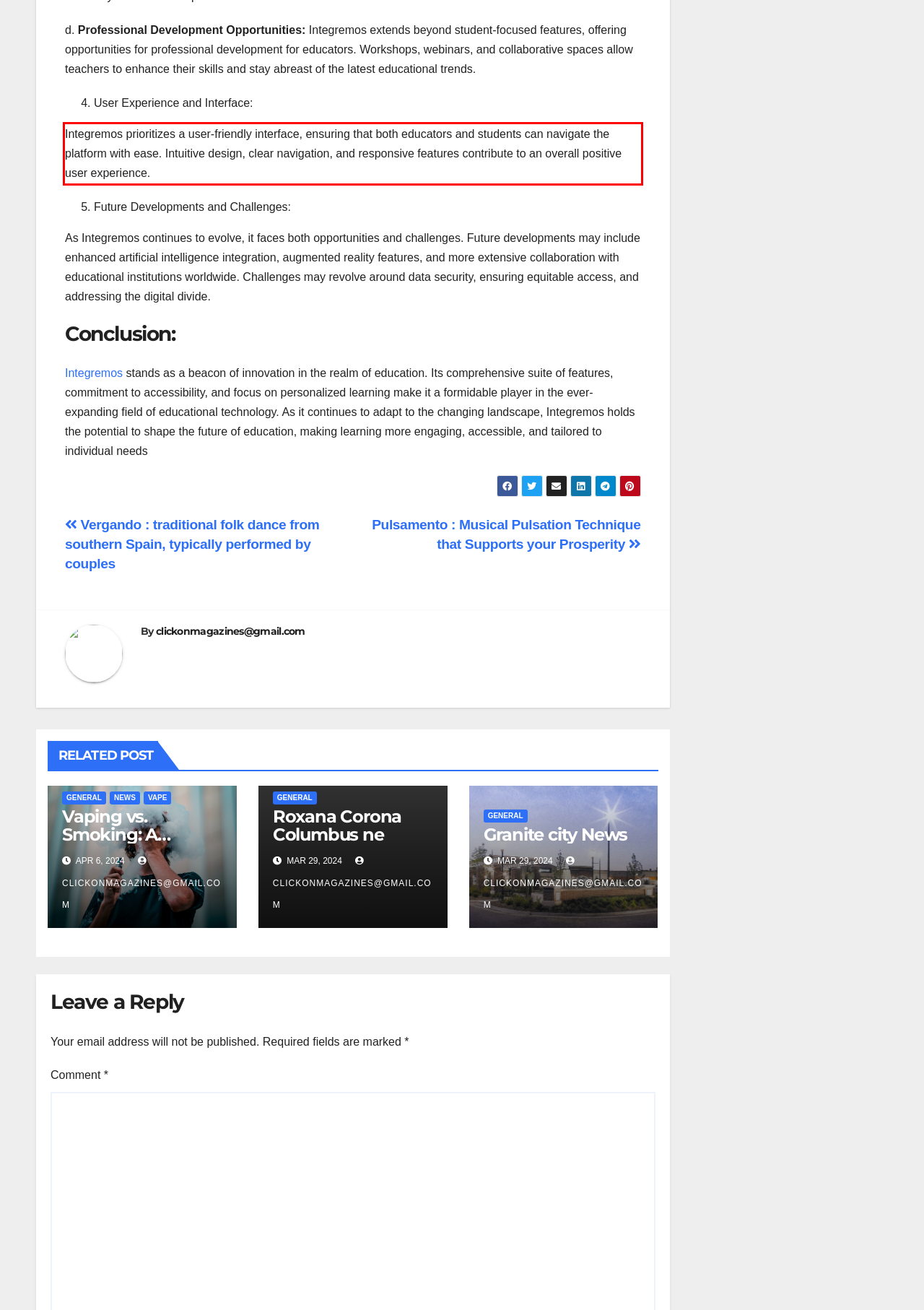Observe the screenshot of the webpage that includes a red rectangle bounding box. Conduct OCR on the content inside this red bounding box and generate the text.

Integremos prioritizes a user-friendly interface, ensuring that both educators and students can navigate the platform with ease. Intuitive design, clear navigation, and responsive features contribute to an overall positive user experience.